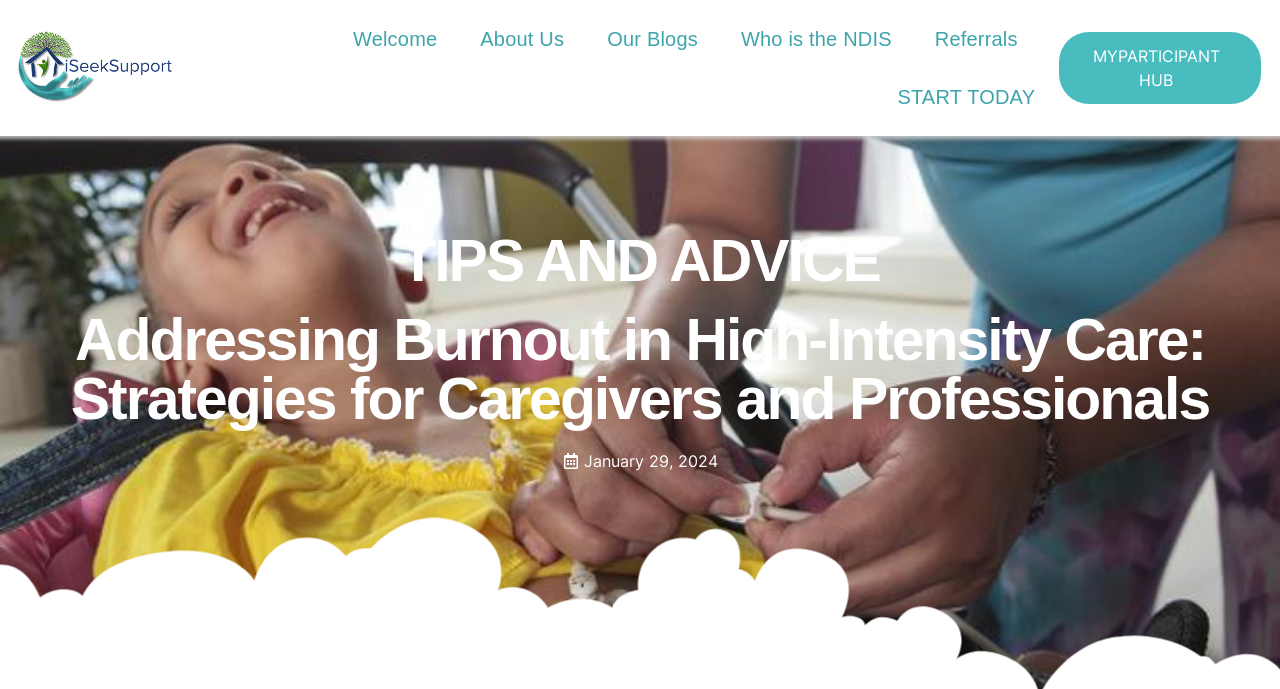What is the date of the latest article?
Look at the image and respond to the question as thoroughly as possible.

I found the link element with the text 'January 29, 2024', which is likely the date of the latest article. This date is associated with a time element, but the time is not specified.